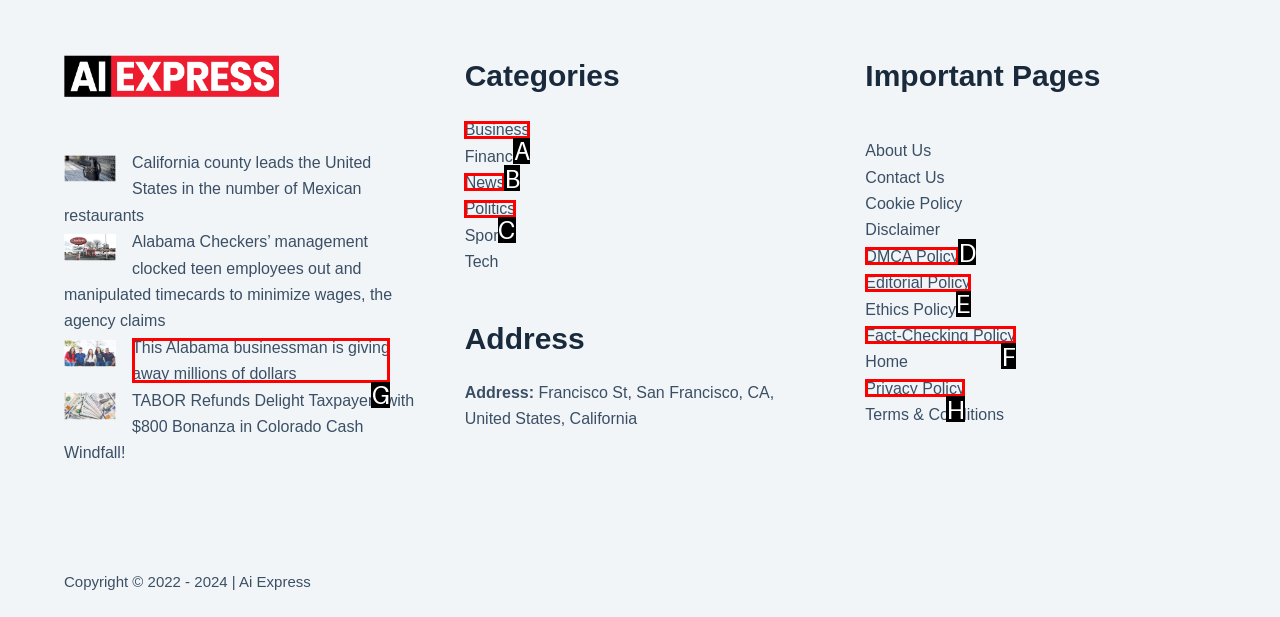With the provided description: Home, select the most suitable HTML element. Respond with the letter of the selected option.

None